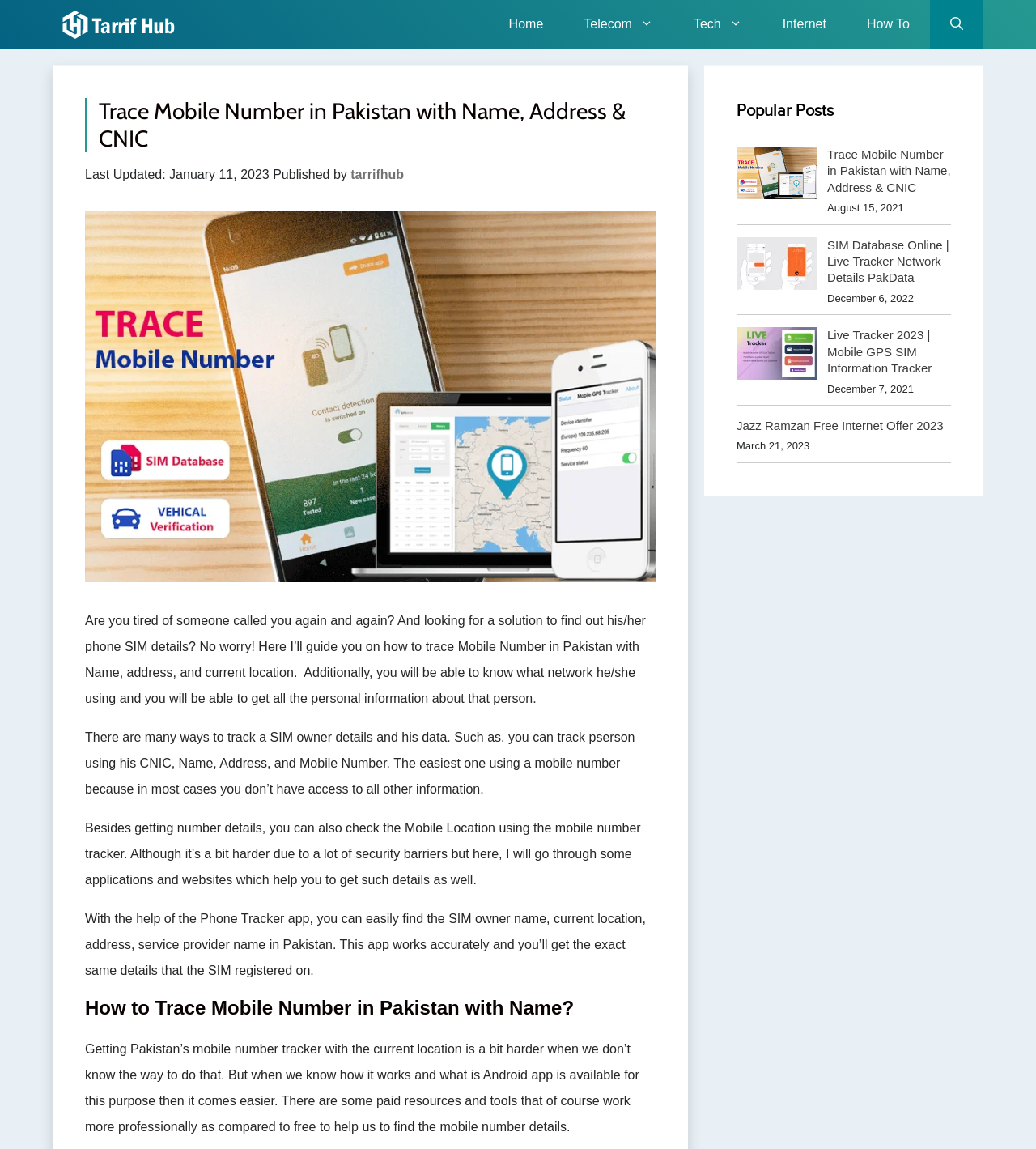Provide the bounding box coordinates of the HTML element this sentence describes: "How To". The bounding box coordinates consist of four float numbers between 0 and 1, i.e., [left, top, right, bottom].

[0.817, 0.0, 0.898, 0.042]